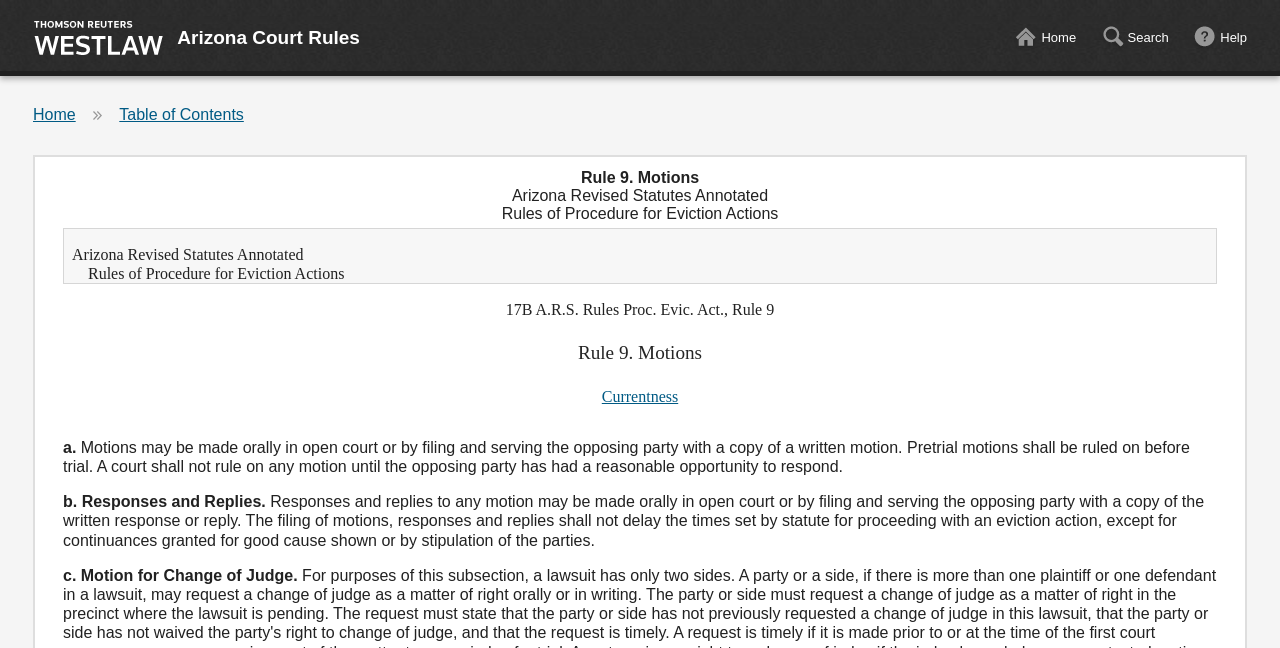Locate the bounding box coordinates of the area you need to click to fulfill this instruction: 'navigate to Home'. The coordinates must be in the form of four float numbers ranging from 0 to 1: [left, top, right, bottom].

[0.793, 0.046, 0.841, 0.069]